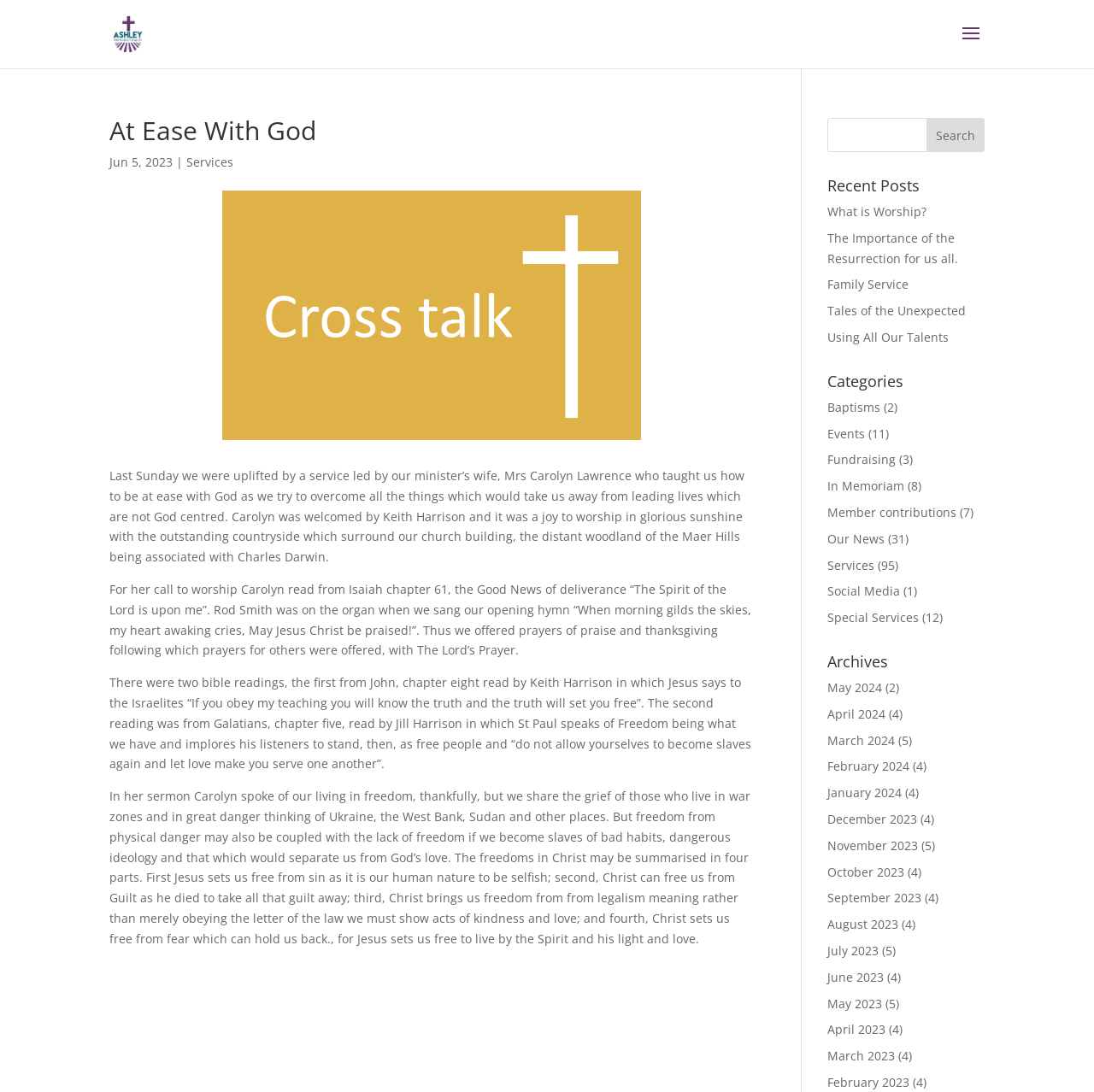What is the date of the latest service?
Using the image as a reference, deliver a detailed and thorough answer to the question.

I found the date of the latest service by looking at the text 'Jun 5, 2023' which is located below the heading 'At Ease With God' and above the text 'Last Sunday we were uplifted by a service led by our minister’s wife, Mrs Carolyn Lawrence...'